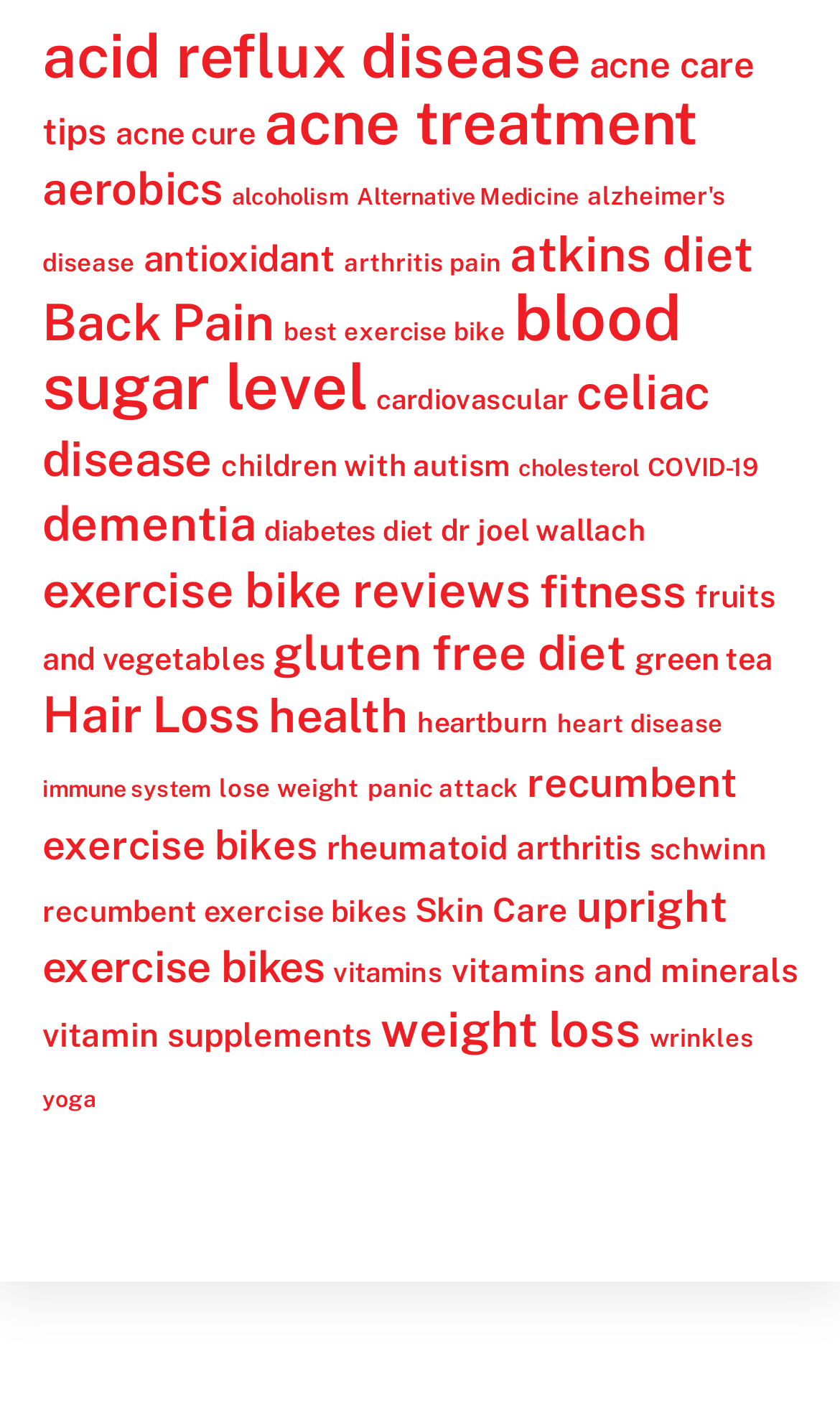What is the topic of the link with 47 items?
Using the image provided, answer with just one word or phrase.

blood sugar level